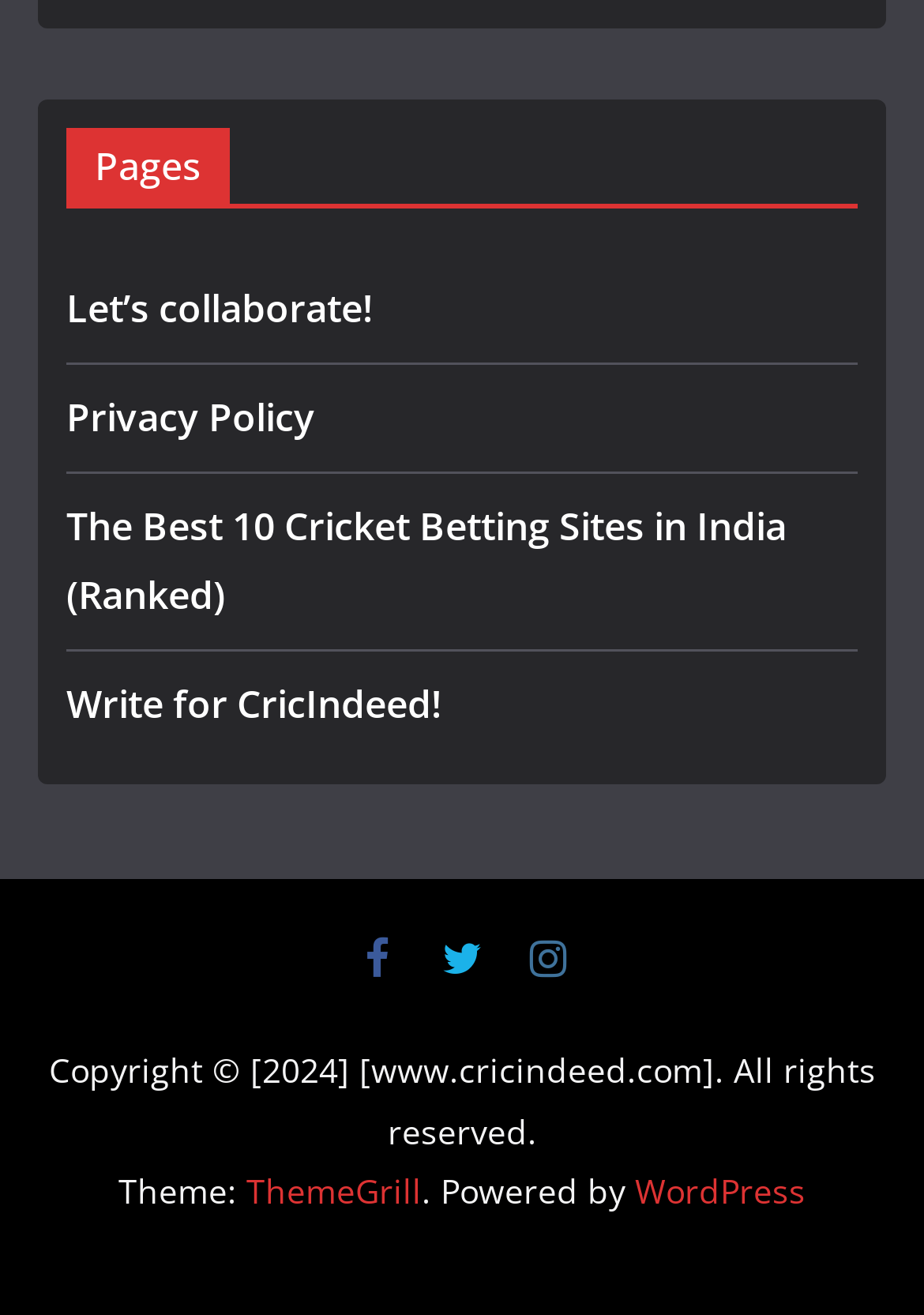How many social media links are present on this webpage?
Using the image as a reference, answer with just one word or a short phrase.

3